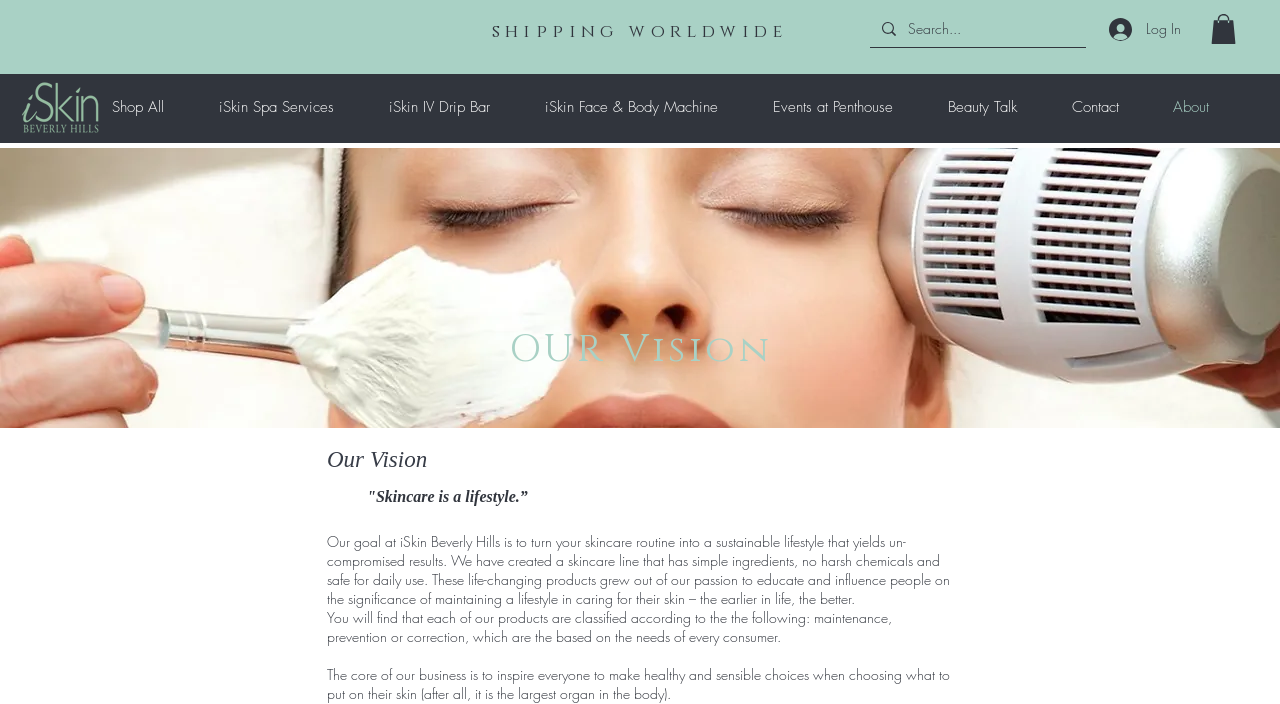Provide the bounding box for the UI element matching this description: "iSkin Face & Body Machine".

[0.404, 0.123, 0.582, 0.18]